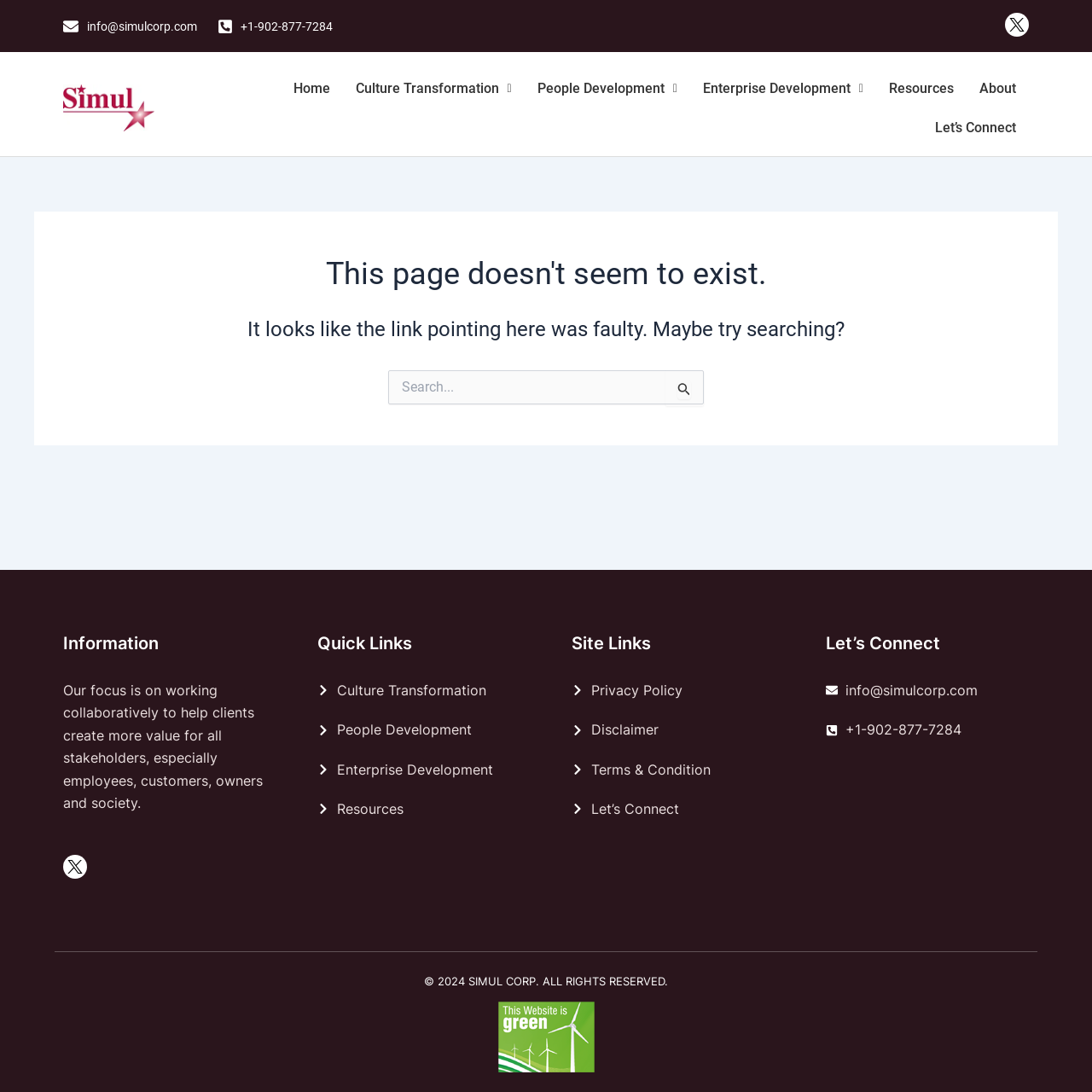Analyze the image and answer the question with as much detail as possible: 
How many main navigation links are there?

The main navigation links are located at the top of the page, and they are 'Home', 'Culture Transformation', 'People Development', 'Enterprise Development', 'Resources', and 'About'. There are 6 links in total.